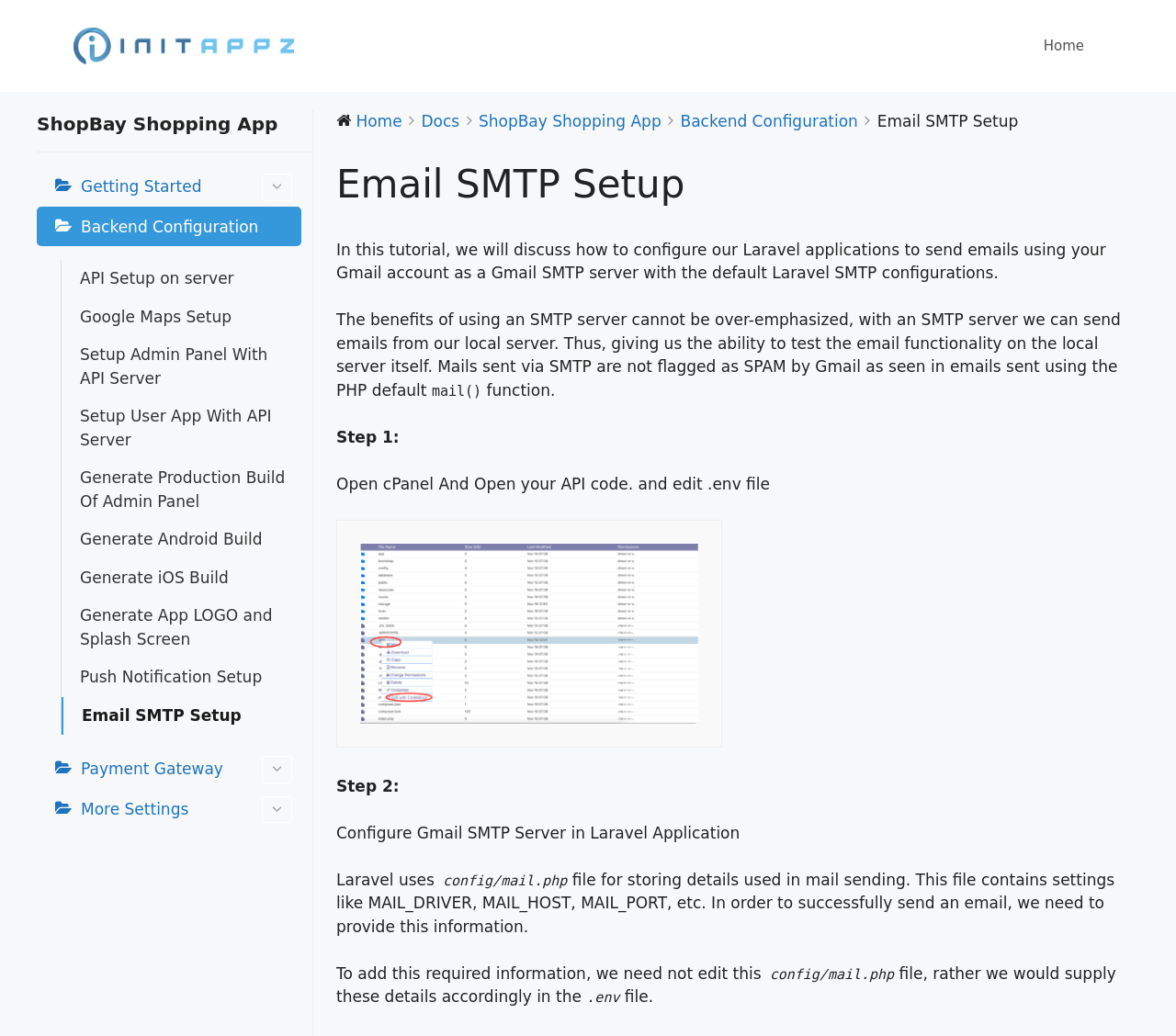Identify the bounding box for the described UI element. Provide the coordinates in (top-left x, top-left y, bottom-right x, bottom-right y) format with values ranging from 0 to 1: More Settings

[0.031, 0.761, 0.256, 0.8]